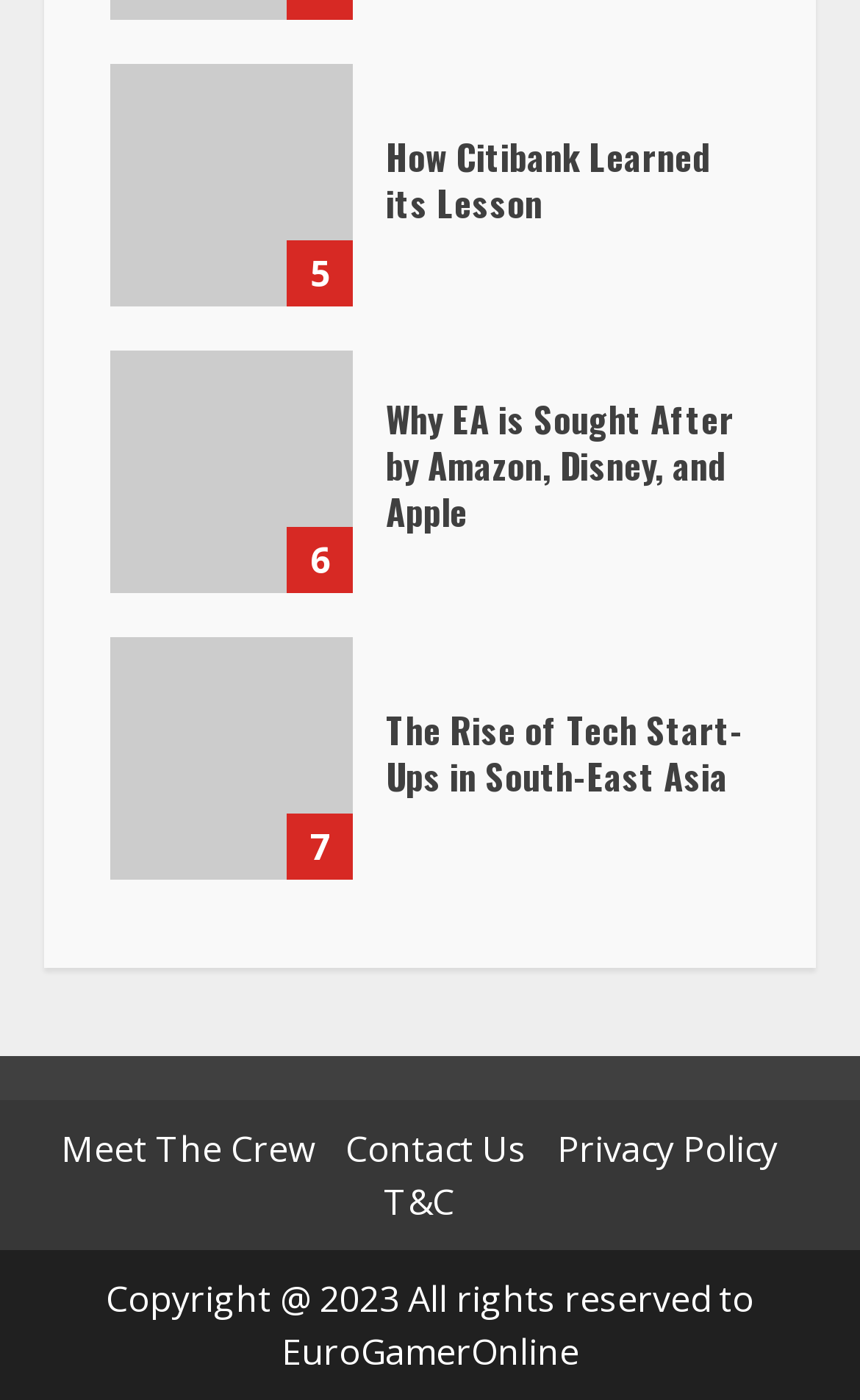Respond concisely with one word or phrase to the following query:
How many links are in the footer section?

4